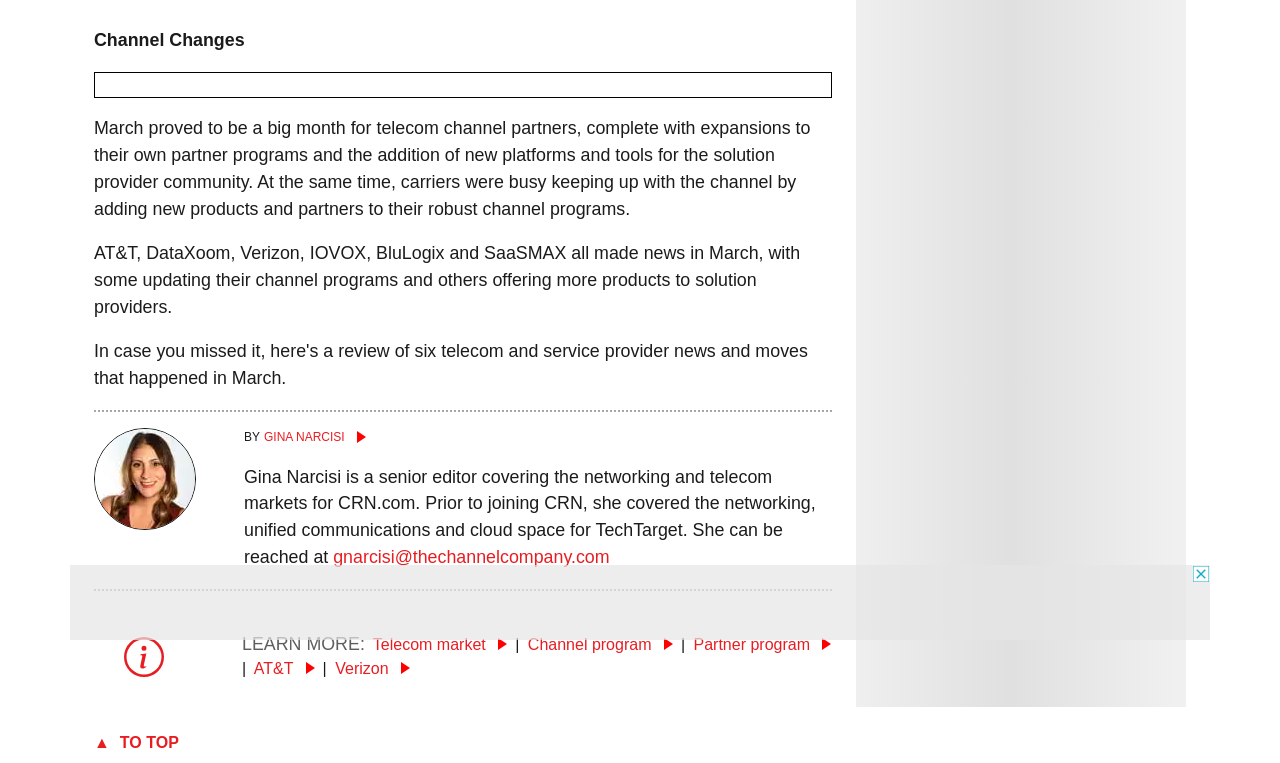Determine the bounding box for the described HTML element: "alt="Gina Narcisi" title="Gina Narcisi"". Ensure the coordinates are four float numbers between 0 and 1 in the format [left, top, right, bottom].

[0.073, 0.673, 0.153, 0.7]